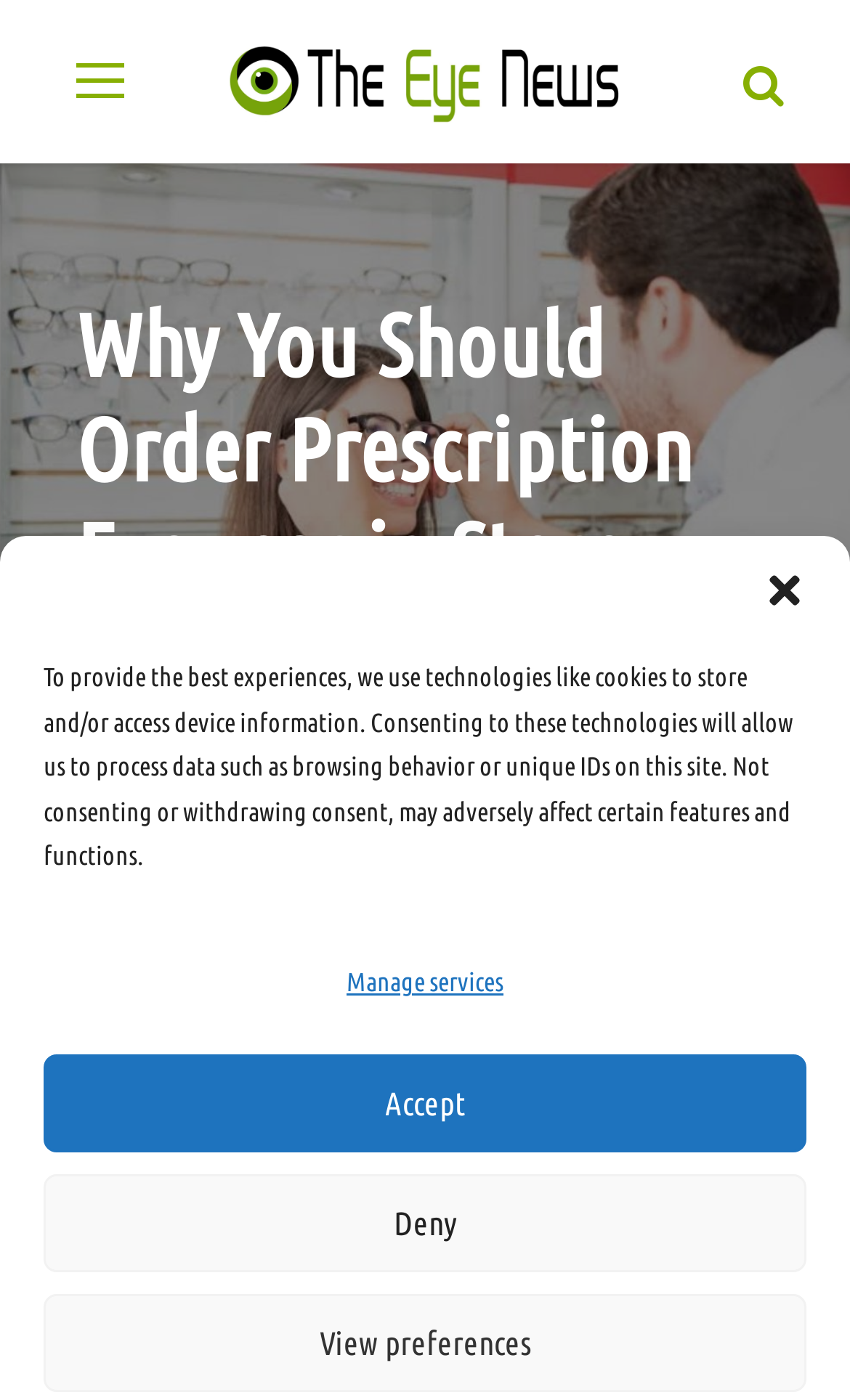From the webpage screenshot, predict the bounding box of the UI element that matches this description: "Manage services".

[0.408, 0.692, 0.592, 0.712]